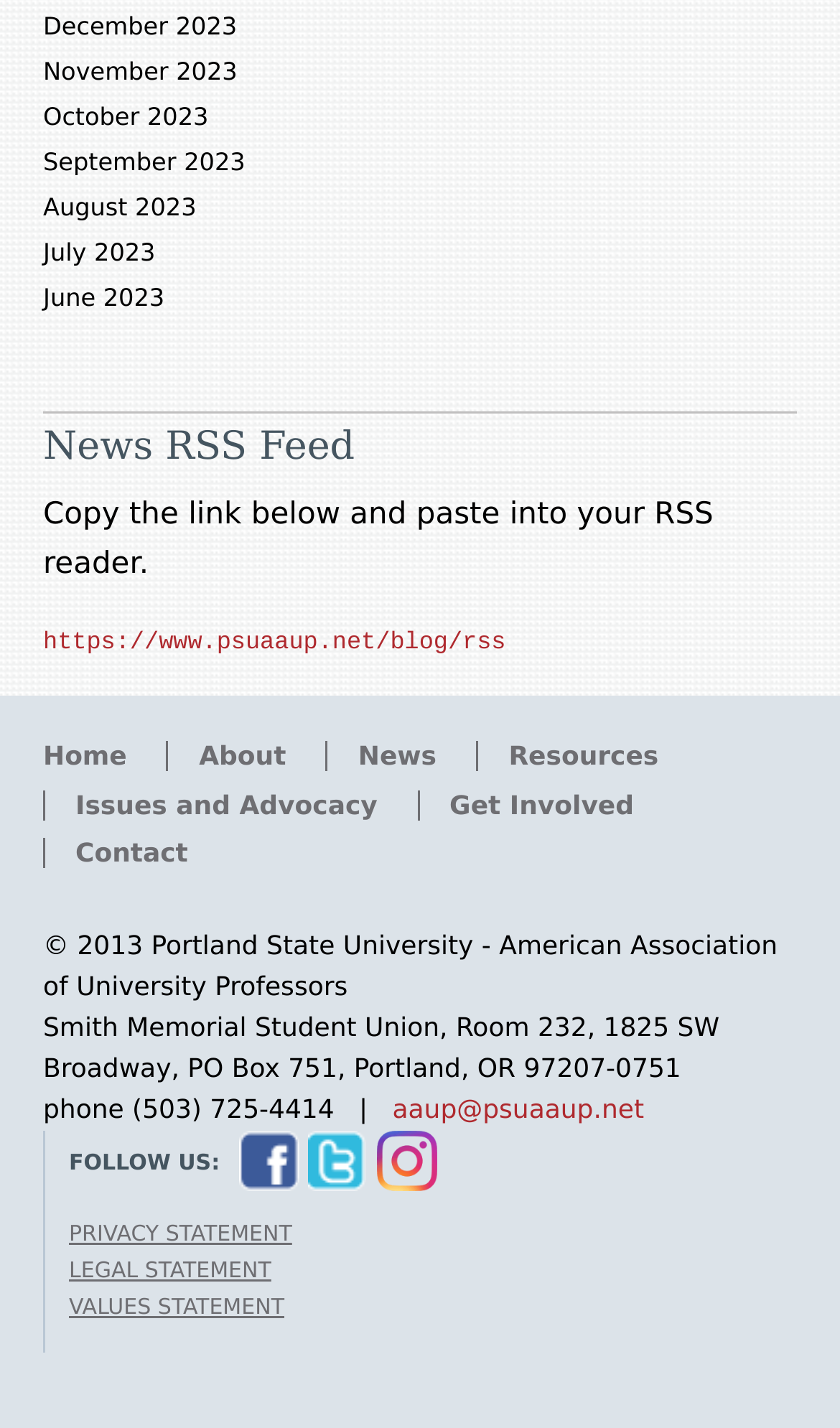Please specify the bounding box coordinates of the clickable region necessary for completing the following instruction: "Go to the home page". The coordinates must consist of four float numbers between 0 and 1, i.e., [left, top, right, bottom].

[0.051, 0.519, 0.187, 0.54]